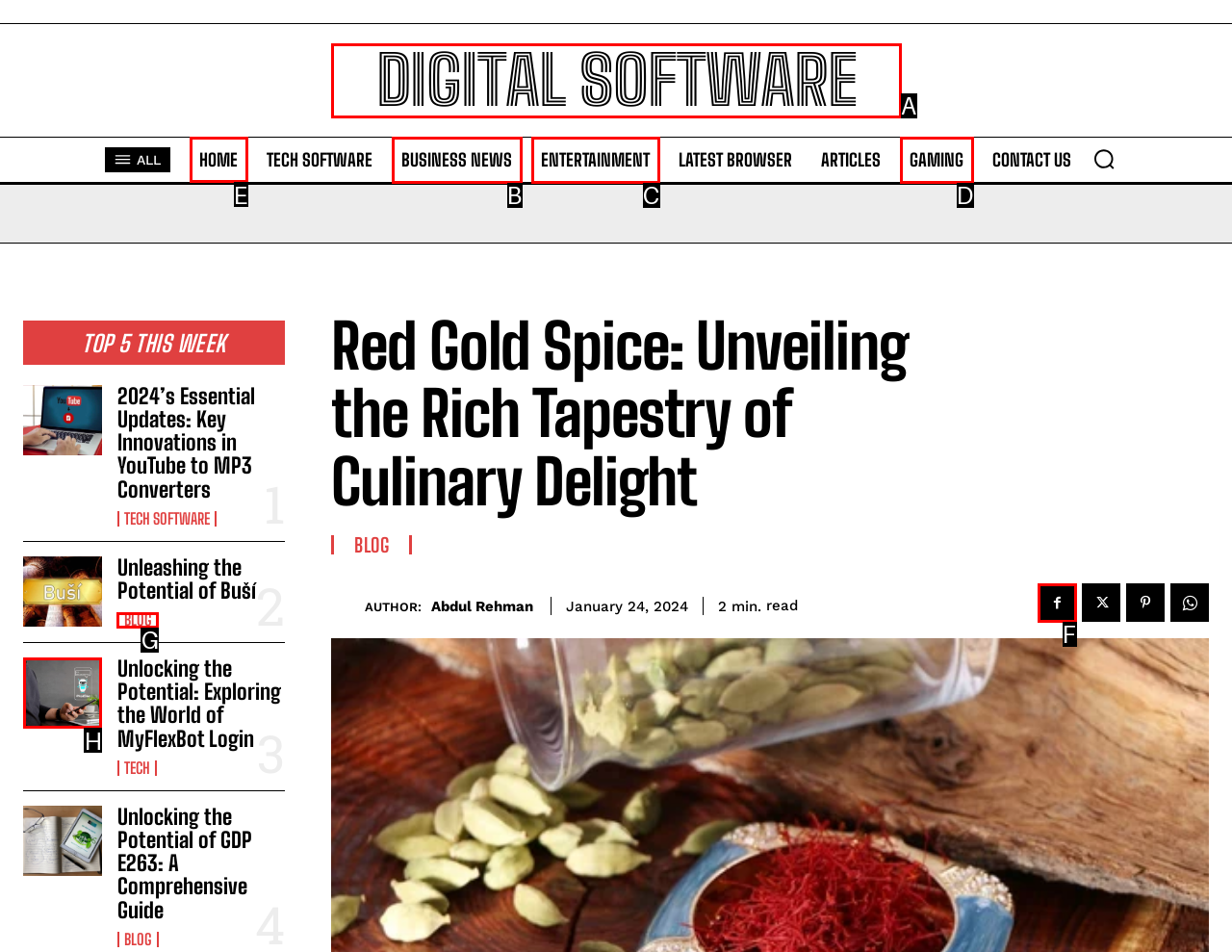Choose the HTML element you need to click to achieve the following task: Click on the 'HOME' link
Respond with the letter of the selected option from the given choices directly.

E